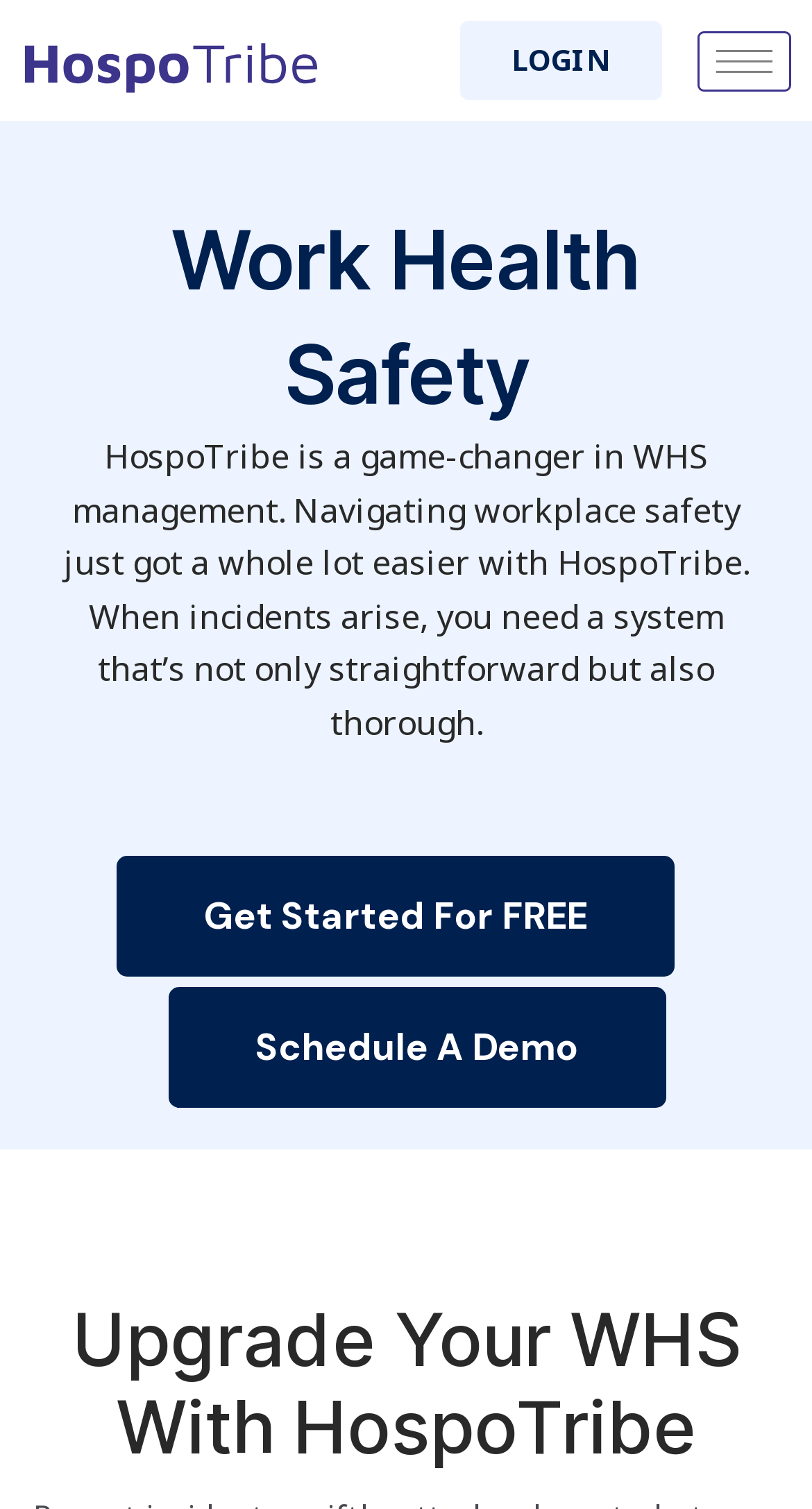Find the bounding box coordinates corresponding to the UI element with the description: "parent_node: Home aria-label="hamburger-icon"". The coordinates should be formatted as [left, top, right, bottom], with values as floats between 0 and 1.

[0.859, 0.02, 0.974, 0.06]